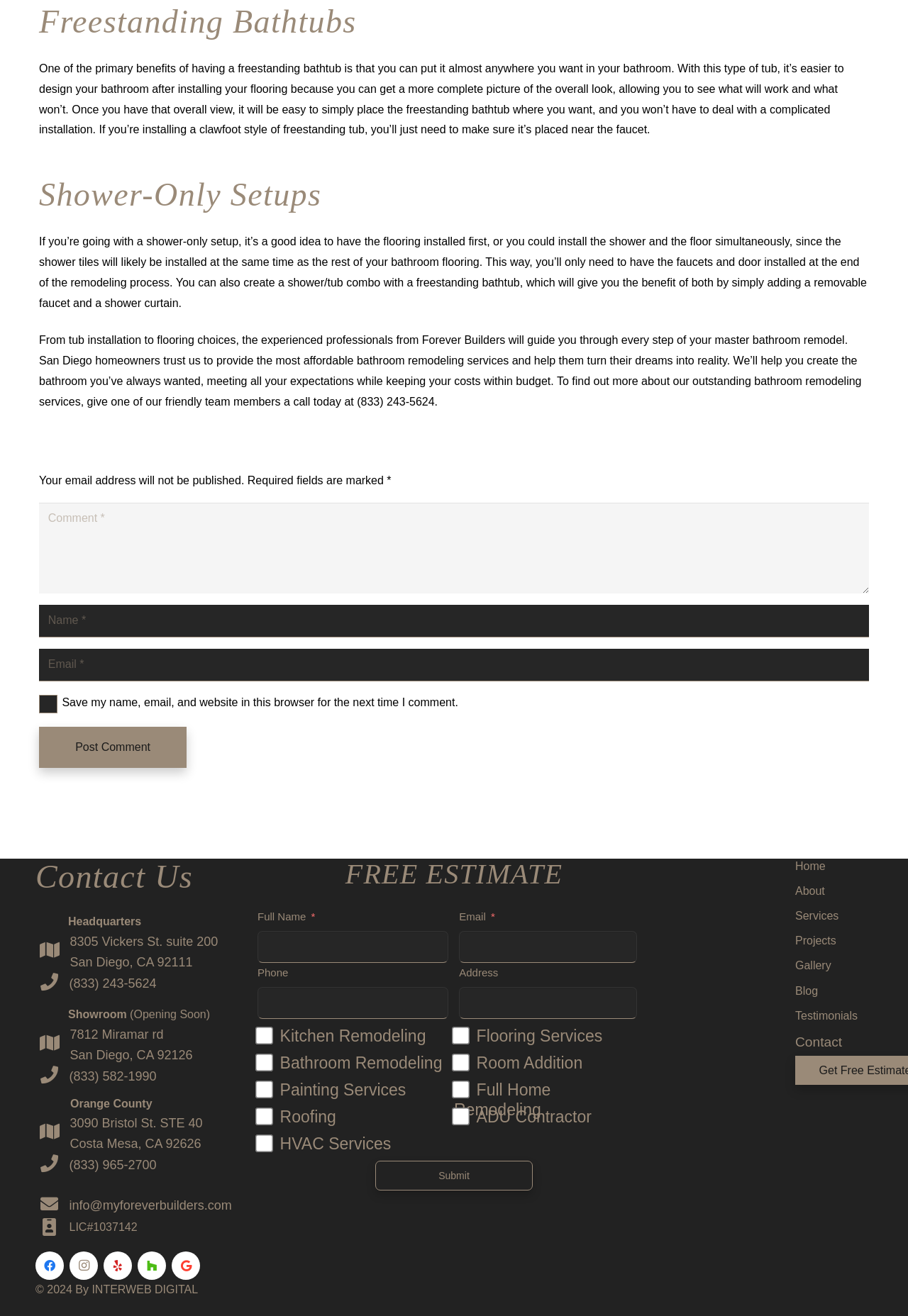Can you specify the bounding box coordinates for the region that should be clicked to fulfill this instruction: "Go to the home page".

[0.876, 0.653, 0.909, 0.663]